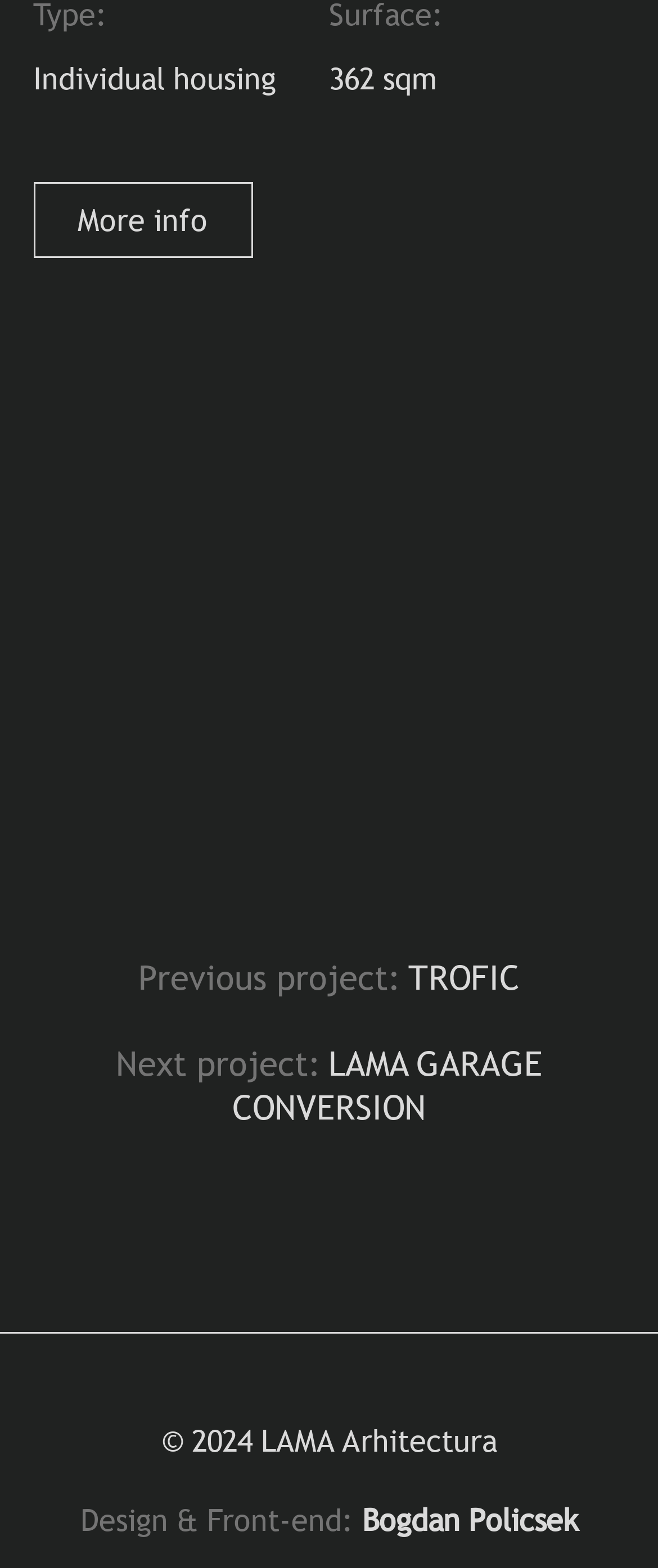Determine the bounding box for the described HTML element: "Previous project: TROFIC". Ensure the coordinates are four float numbers between 0 and 1 in the format [left, top, right, bottom].

[0.185, 0.599, 0.815, 0.648]